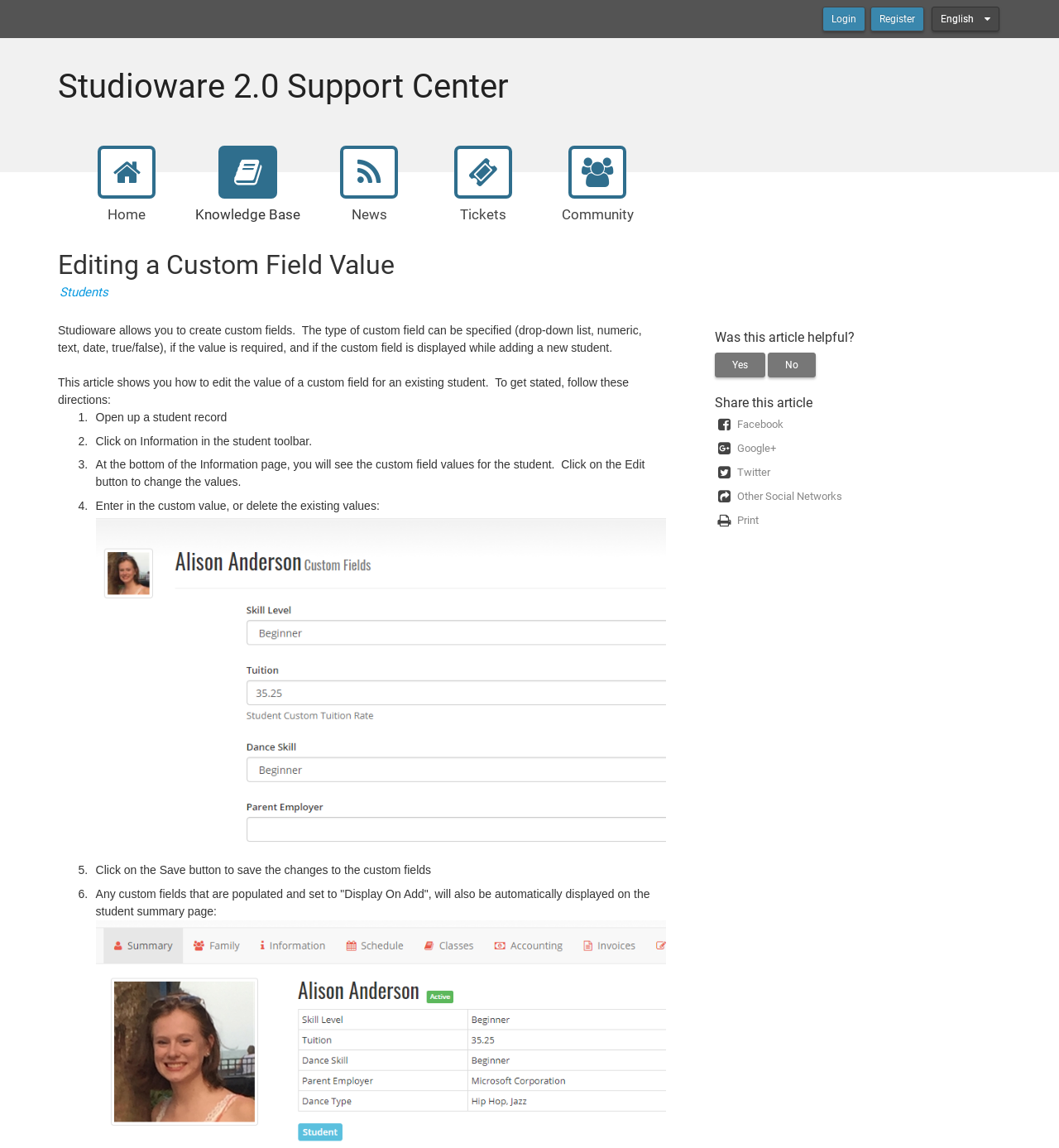Please determine the bounding box coordinates of the element to click on in order to accomplish the following task: "Go to the home page". Ensure the coordinates are four float numbers ranging from 0 to 1, i.e., [left, top, right, bottom].

[0.077, 0.15, 0.162, 0.196]